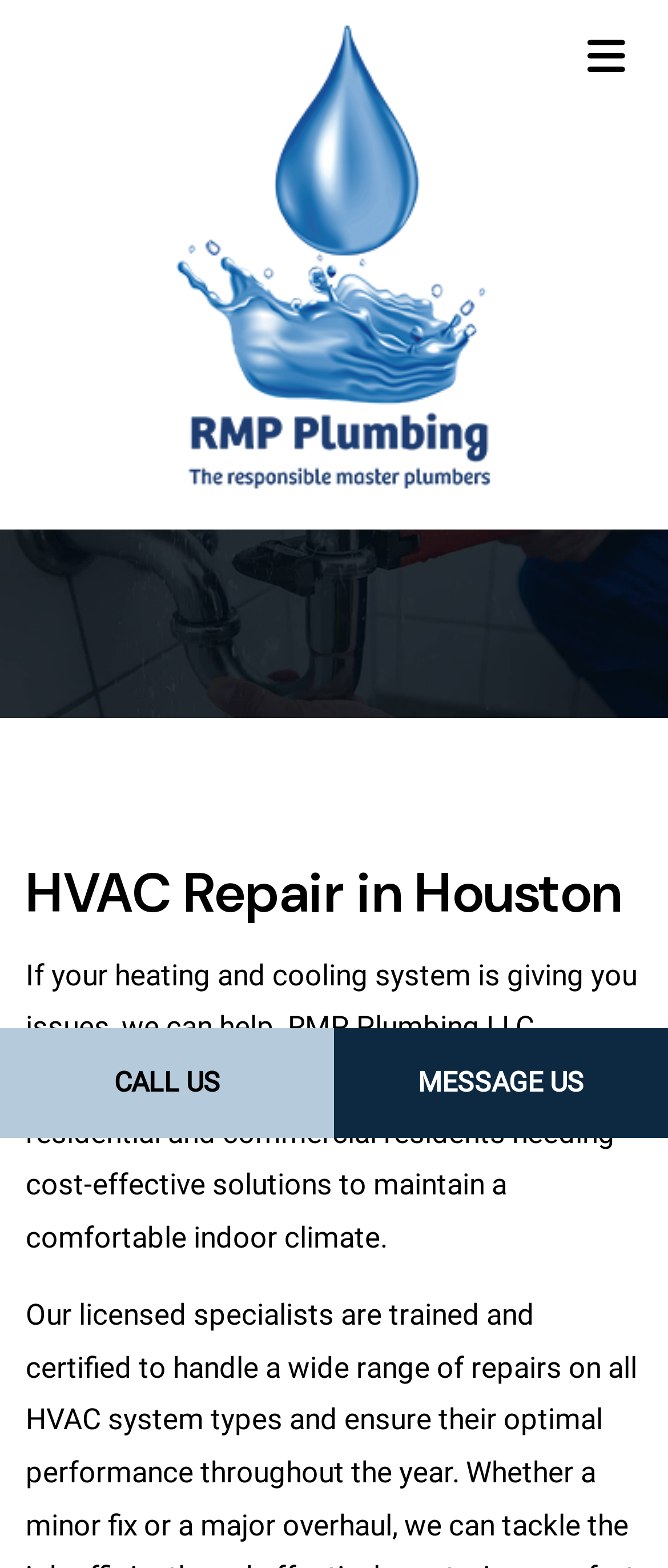Find the bounding box coordinates for the element described here: "Jump to Page".

None